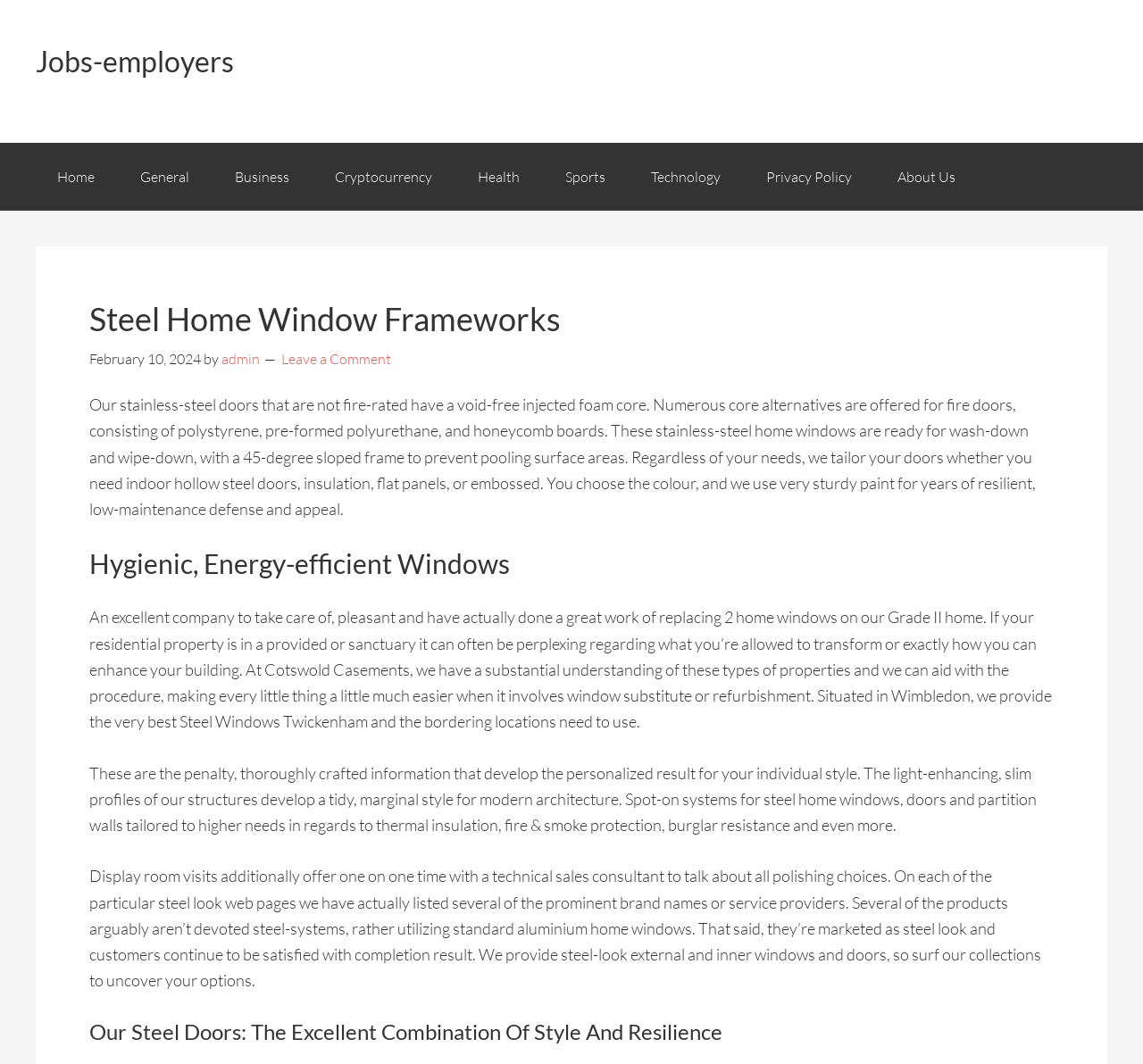What is the date mentioned on the webpage?
From the screenshot, provide a brief answer in one word or phrase.

February 10, 2024